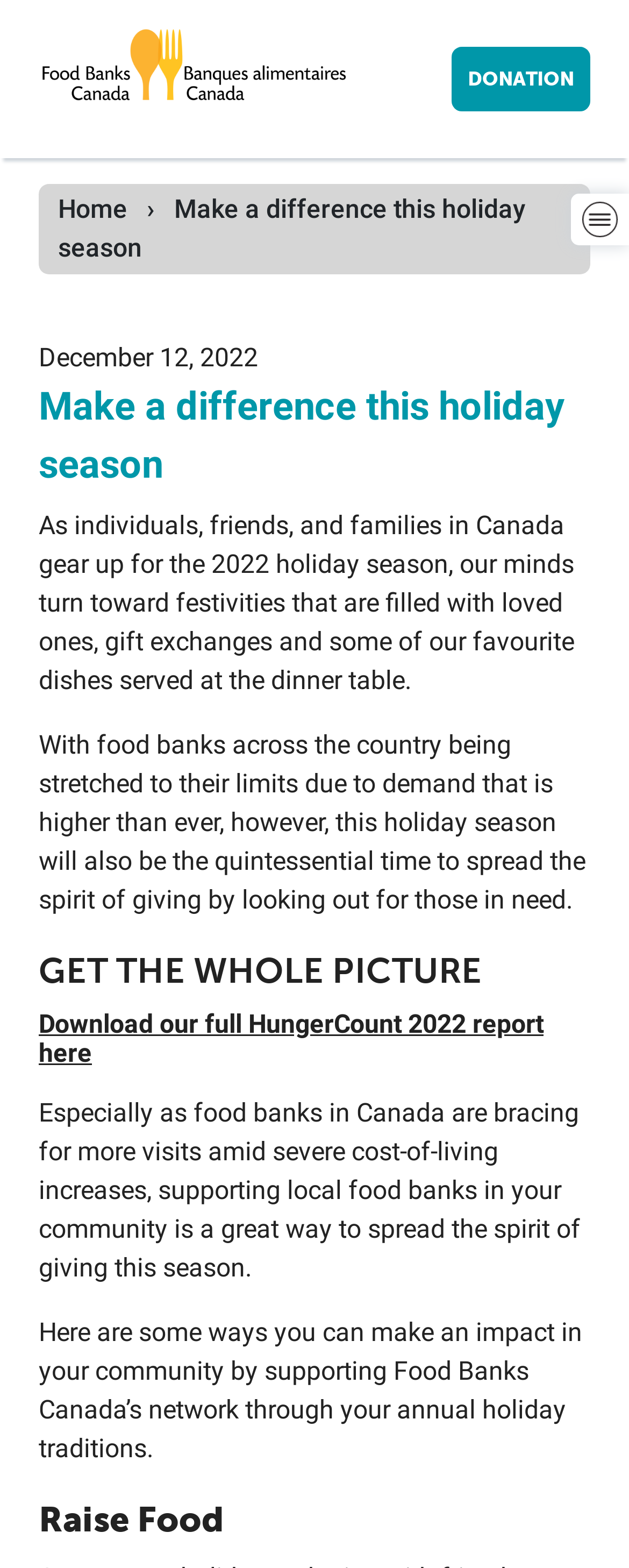What is the main topic of this webpage?
From the screenshot, provide a brief answer in one word or phrase.

Food Banks Canada